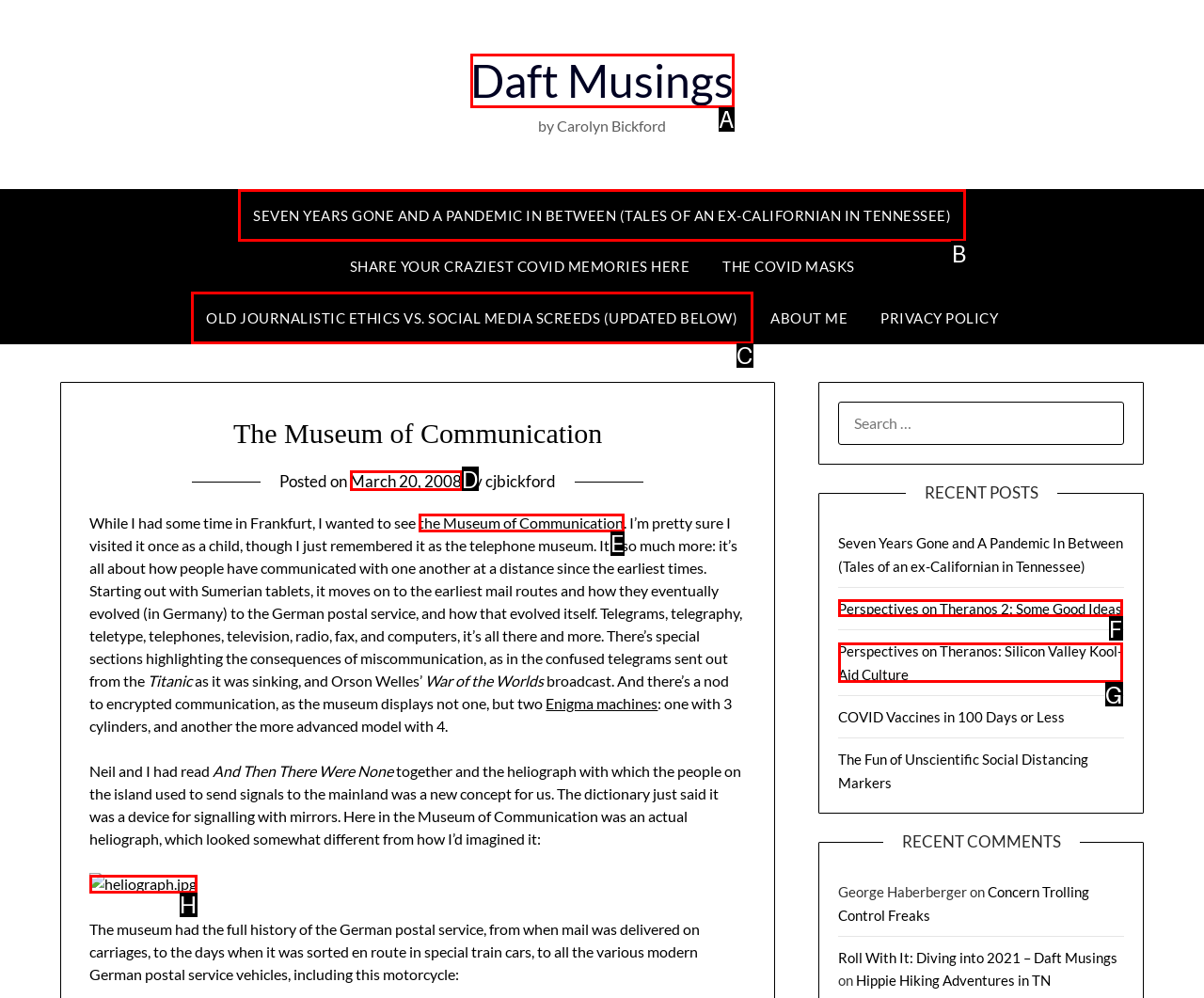Choose the letter that corresponds to the correct button to accomplish the task: read the 'SEVEN YEARS GONE AND A PANDEMIC IN BETWEEN (TALES OF AN EX-CALIFORNIAN IN TENNESSEE)' post
Reply with the letter of the correct selection only.

B